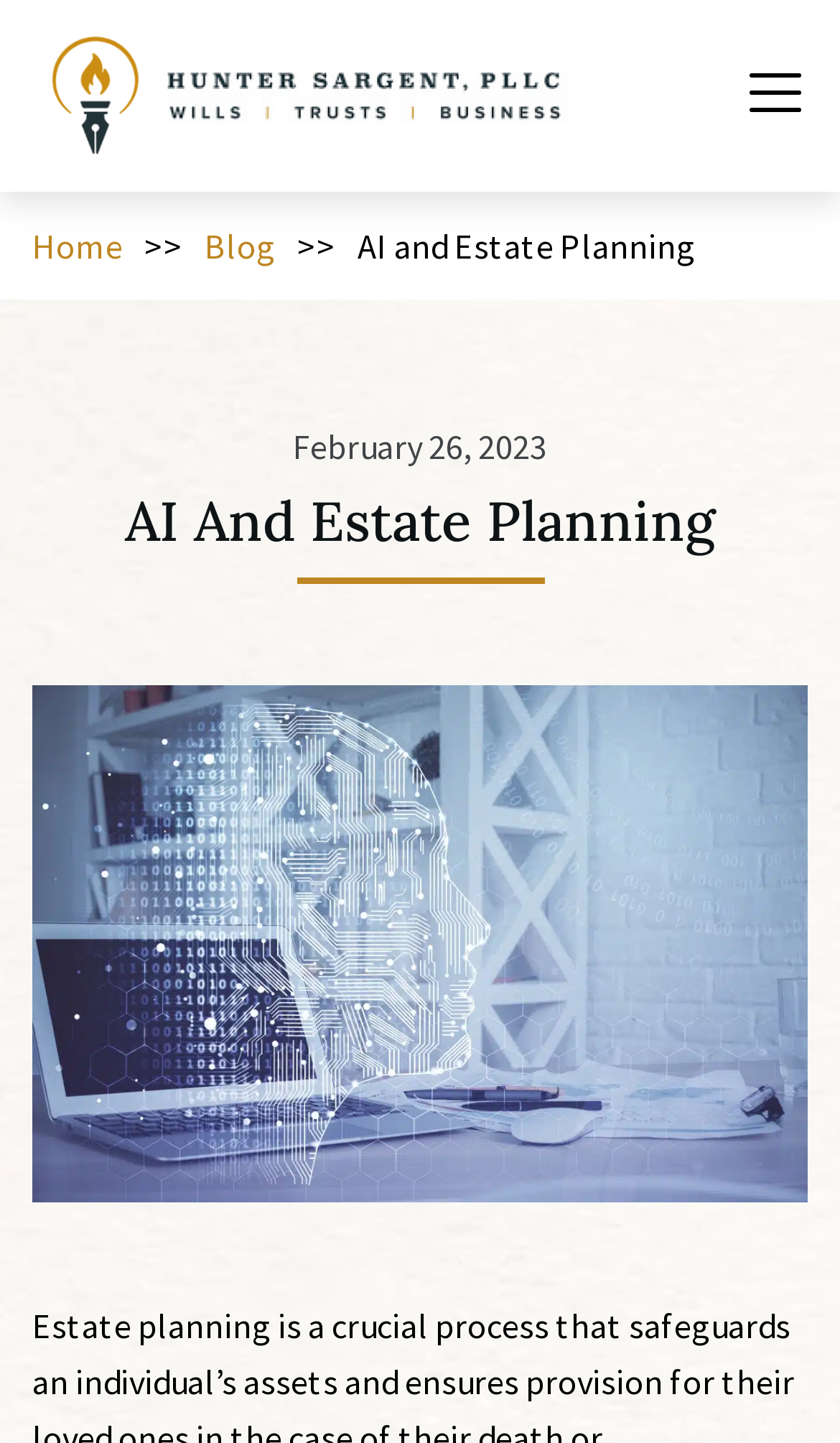Locate the UI element that matches the description alt="Hunter Sargent, PLLC" in the webpage screenshot. Return the bounding box coordinates in the format (top-left x, top-left y, bottom-right x, bottom-right y), with values ranging from 0 to 1.

[0.038, 0.089, 0.679, 0.115]